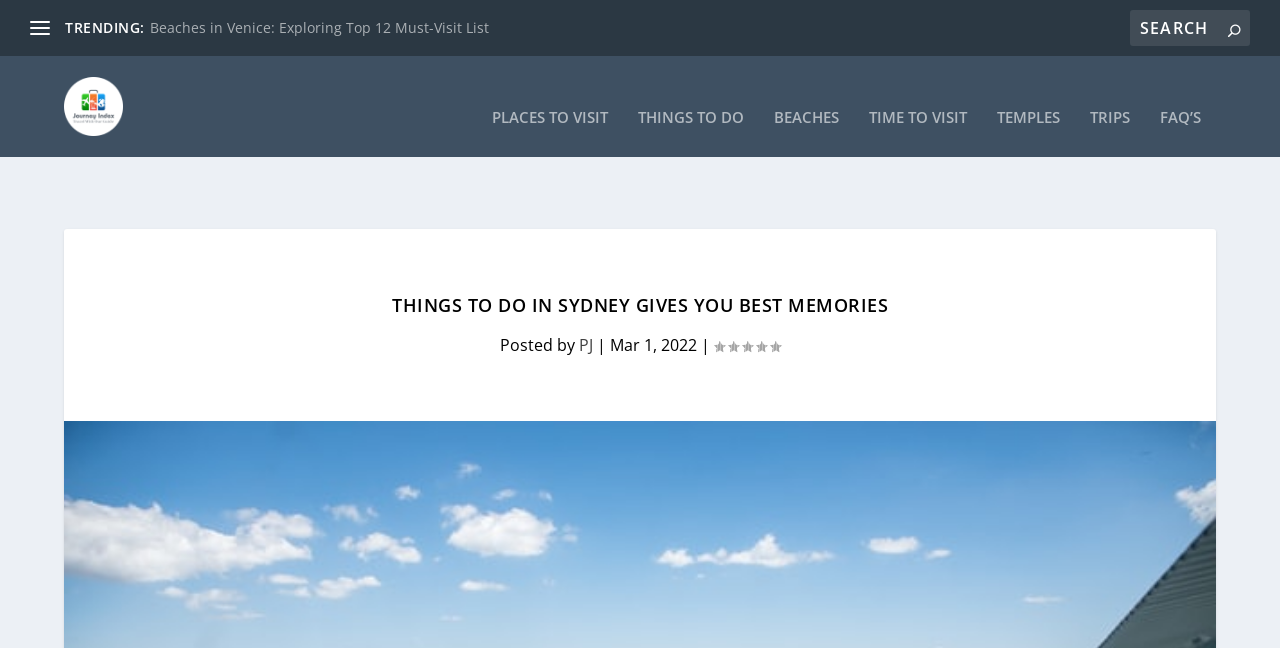Deliver a detailed narrative of the webpage's visual and textual elements.

The webpage is about things to do in Sydney, with a focus on providing a list of the best activities, attractions, and events. At the top left, there is a small link, and next to it, a heading that reads "TRENDING:". On the top right, there is a search bar with a button and a placeholder text "Search for:". 

Below the search bar, there is a link to "Journey Index" accompanied by an image. The main content of the webpage is divided into several sections, each represented by a link. These sections include "PLACES TO VISIT", "THINGS TO DO", "BEACHES", "TIME TO VISIT", "TEMPLES", "TRIPS", and "FAQ’S", which are arranged horizontally across the page. 

Underneath these links, there is a large heading that reads "THINGS TO DO IN SYDNEY GIVES YOU BEST MEMORIES". Below this heading, there is a section with a post information, including the author "PJ", the date "Mar 1, 2022", and a rating "Rating: 0.00".